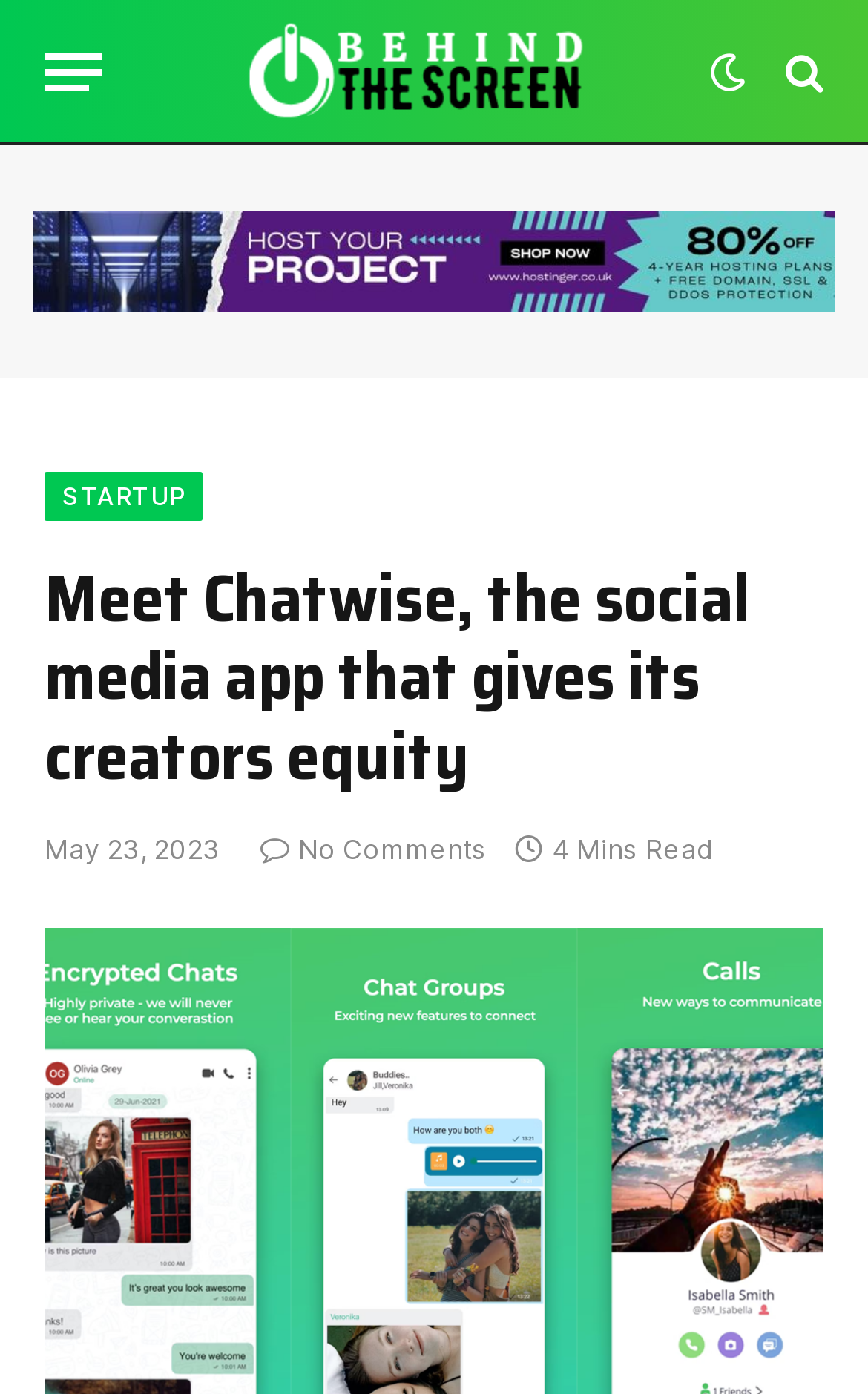What is the social media app mentioned in the article?
Please provide a comprehensive and detailed answer to the question.

I found the social media app mentioned in the article by looking at the heading element on the webpage, which contains the text 'Meet Chatwise, the social media app that gives its creators equity'.